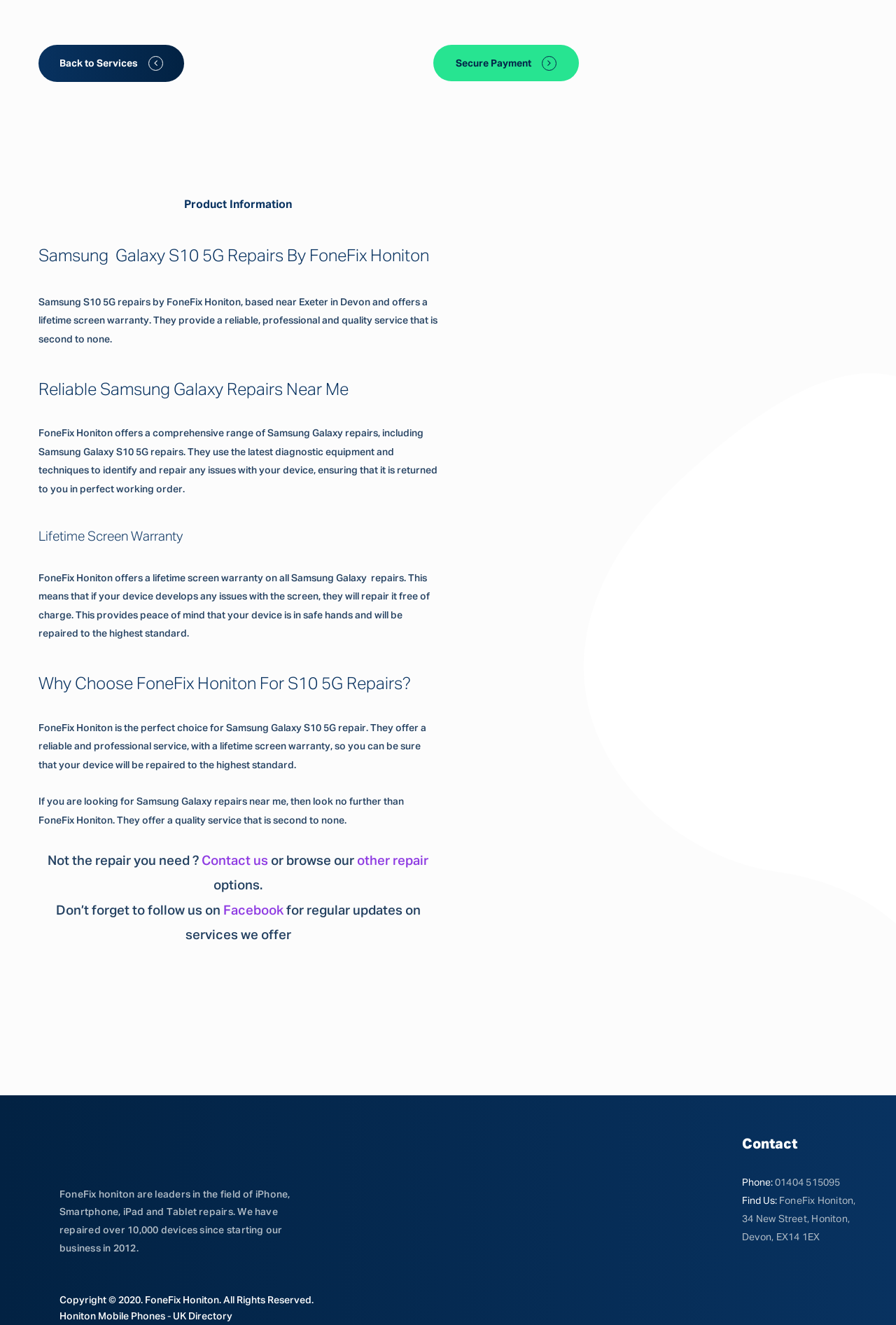Give a succinct answer to this question in a single word or phrase: 
What is the address of FoneFix Honiton?

FoneFix Honiton, 34 New Street, Honiton, Devon, EX14 1EX